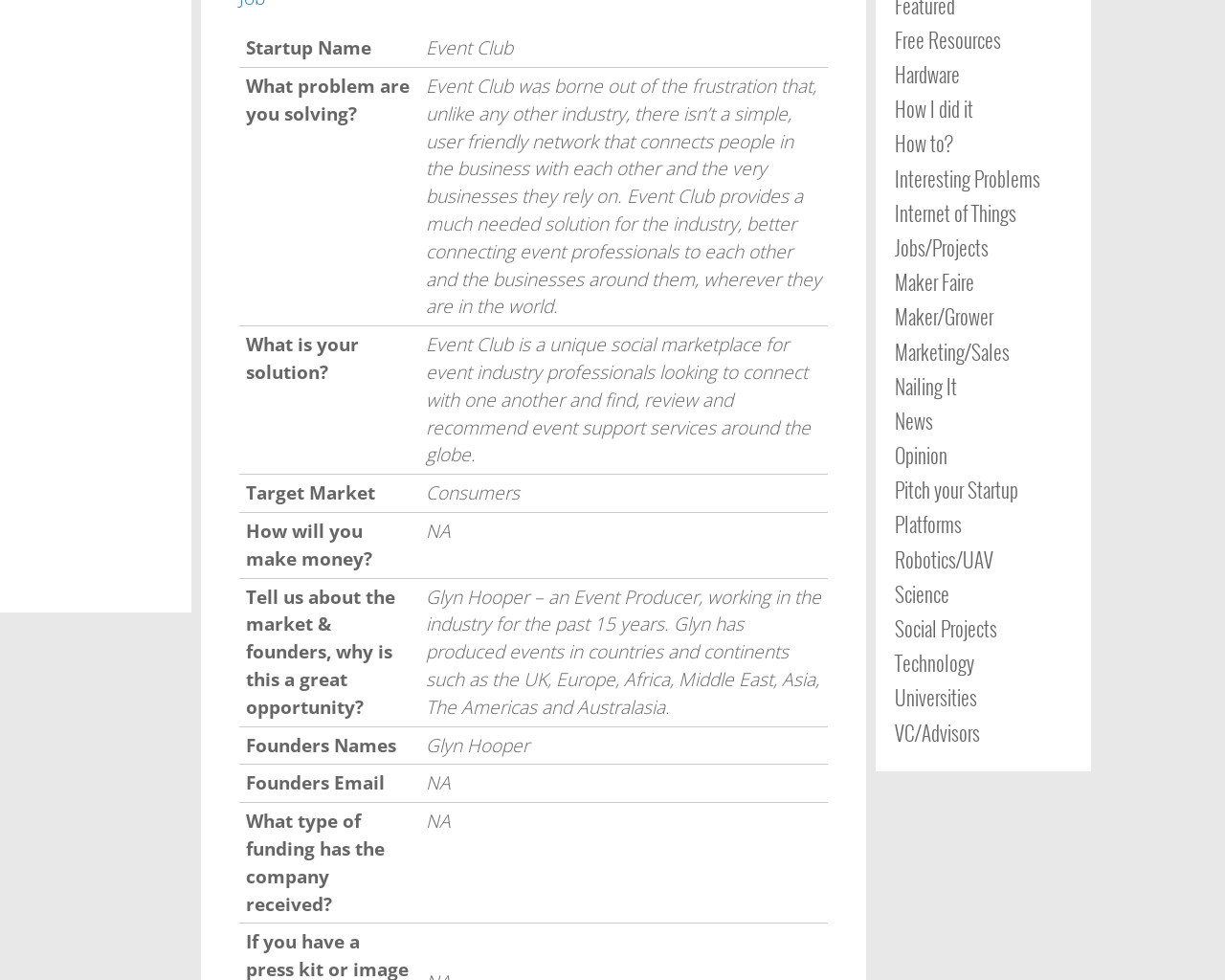Ascertain the bounding box coordinates for the UI element detailed here: "Platforms". The coordinates should be provided as [left, top, right, bottom] with each value being a float between 0 and 1.

[0.73, 0.52, 0.785, 0.55]